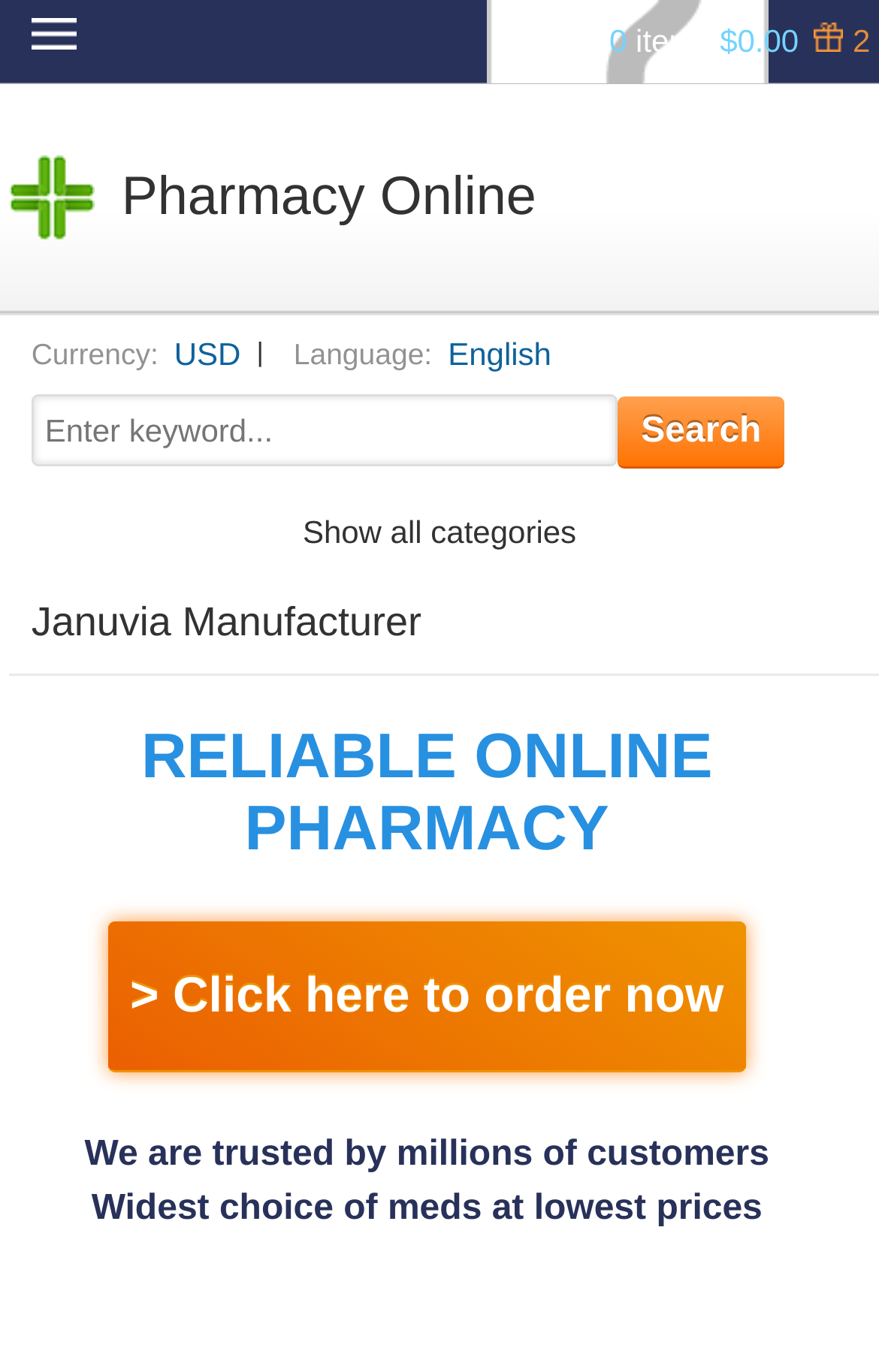Write a detailed summary of the webpage, including text, images, and layout.

The webpage appears to be an online pharmacy website, specifically focused on Januvia, a medication. At the top right corner, there is a cart section with the text "Cart" and "items" followed by a price of "$0.00". Next to it, there is a "Bonuses" section with the number "2". 

Below the top section, there is a table with a single row and cell containing a link to "Pharmacy Online". 

On the left side of the page, there are several sections of text, including "Currency:" with the option "USD", "Language:" with the option "English", and a search bar with a placeholder text "Enter keyword..." and a "Search" button. 

Further down, there is a section with the text "Show all categories" and a heading "Januvia Manufacturer". 

The main content of the page is divided into three sections with headings. The first section has a heading "RELIABLE ONLINE PHARMACY" and appears to be a promotional section. The second section has a heading "We are trusted by millions of customers", and the third section has a heading "Widest choice of meds at lowest prices". There is also a call-to-action button with the text "> Click here to order now" located below the first section.